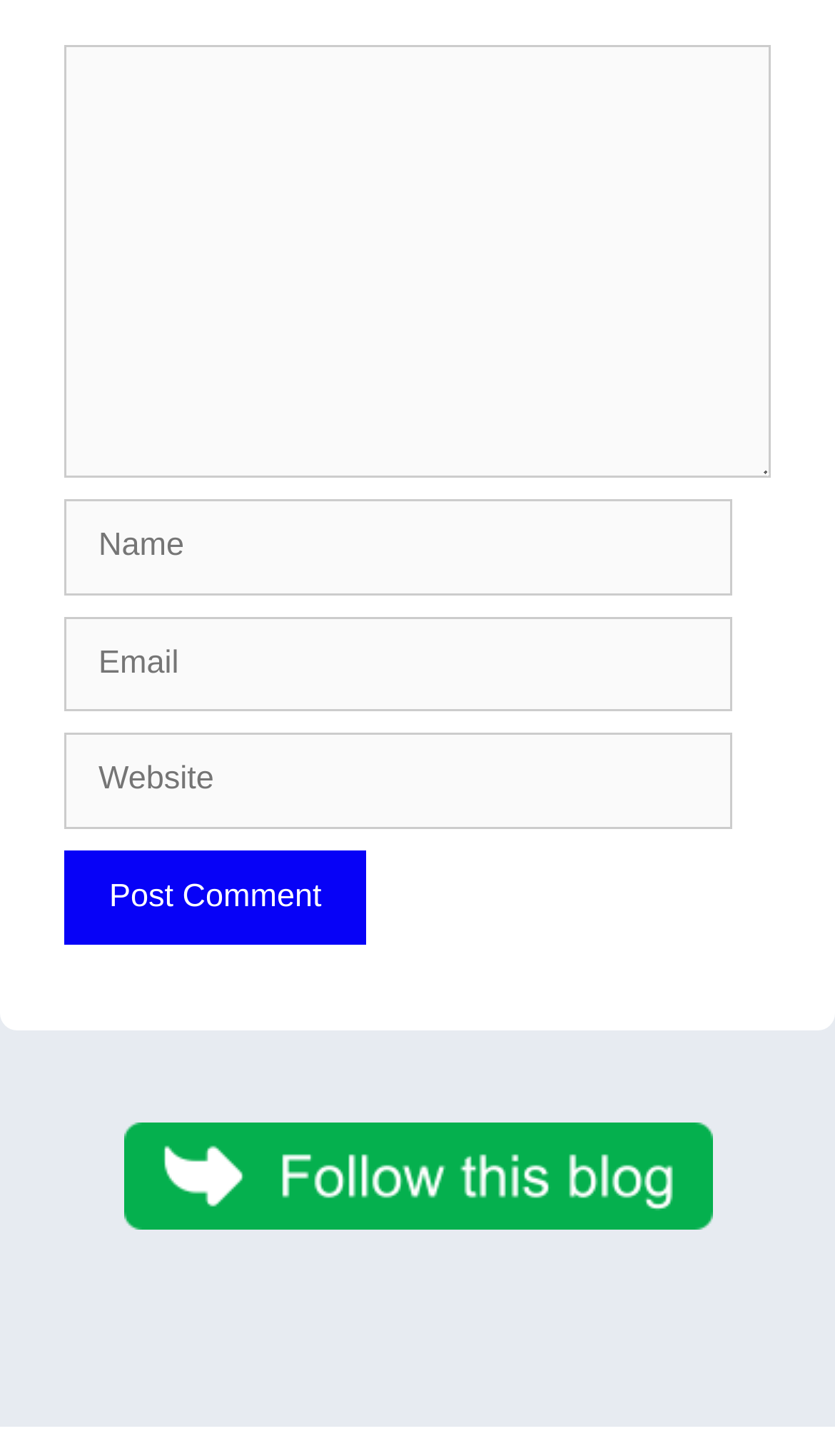Please mark the bounding box coordinates of the area that should be clicked to carry out the instruction: "Post your comment".

[0.077, 0.584, 0.439, 0.649]